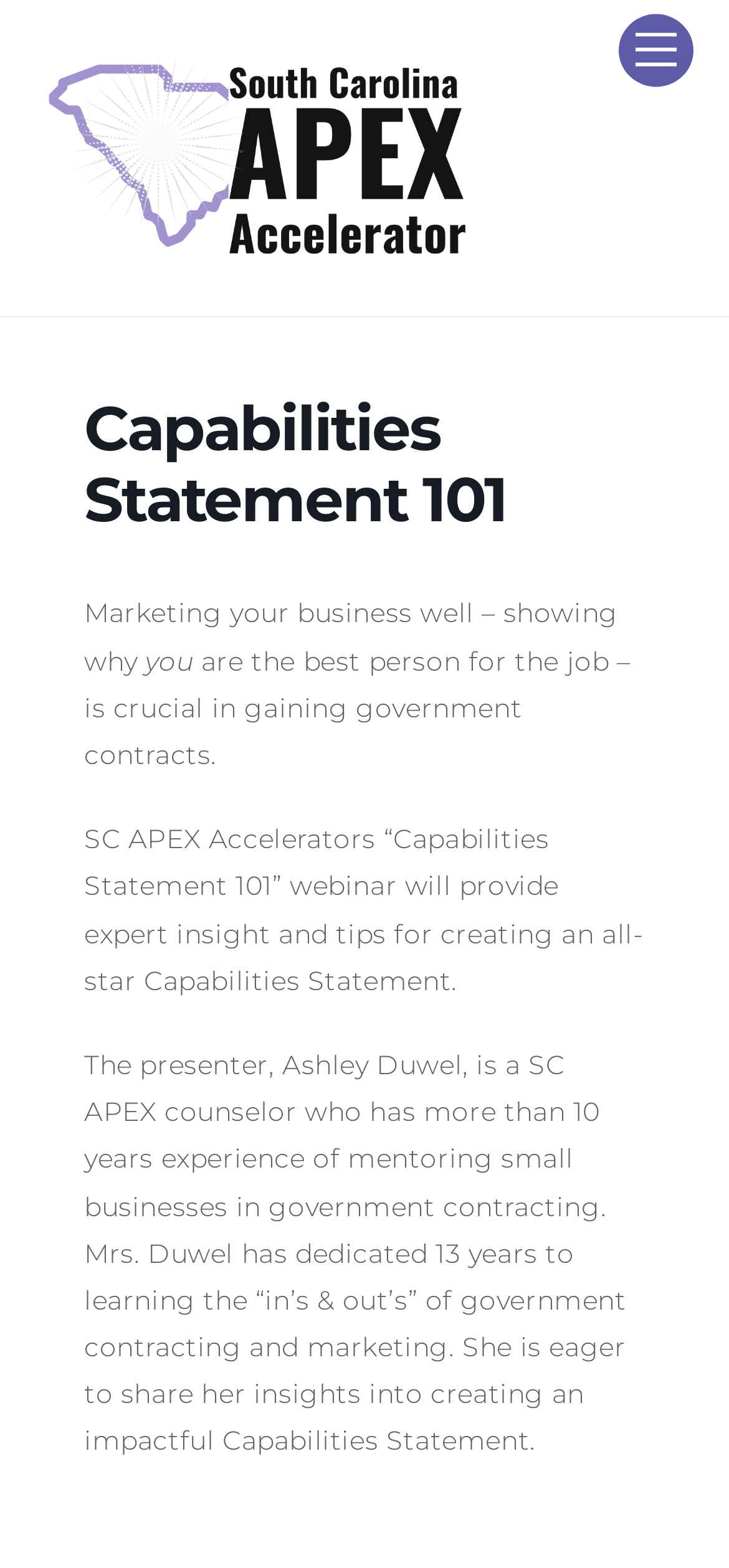Locate the bounding box coordinates of the UI element described by: "Menu". Provide the coordinates as four float numbers between 0 and 1, formatted as [left, top, right, bottom].

[0.847, 0.009, 0.95, 0.055]